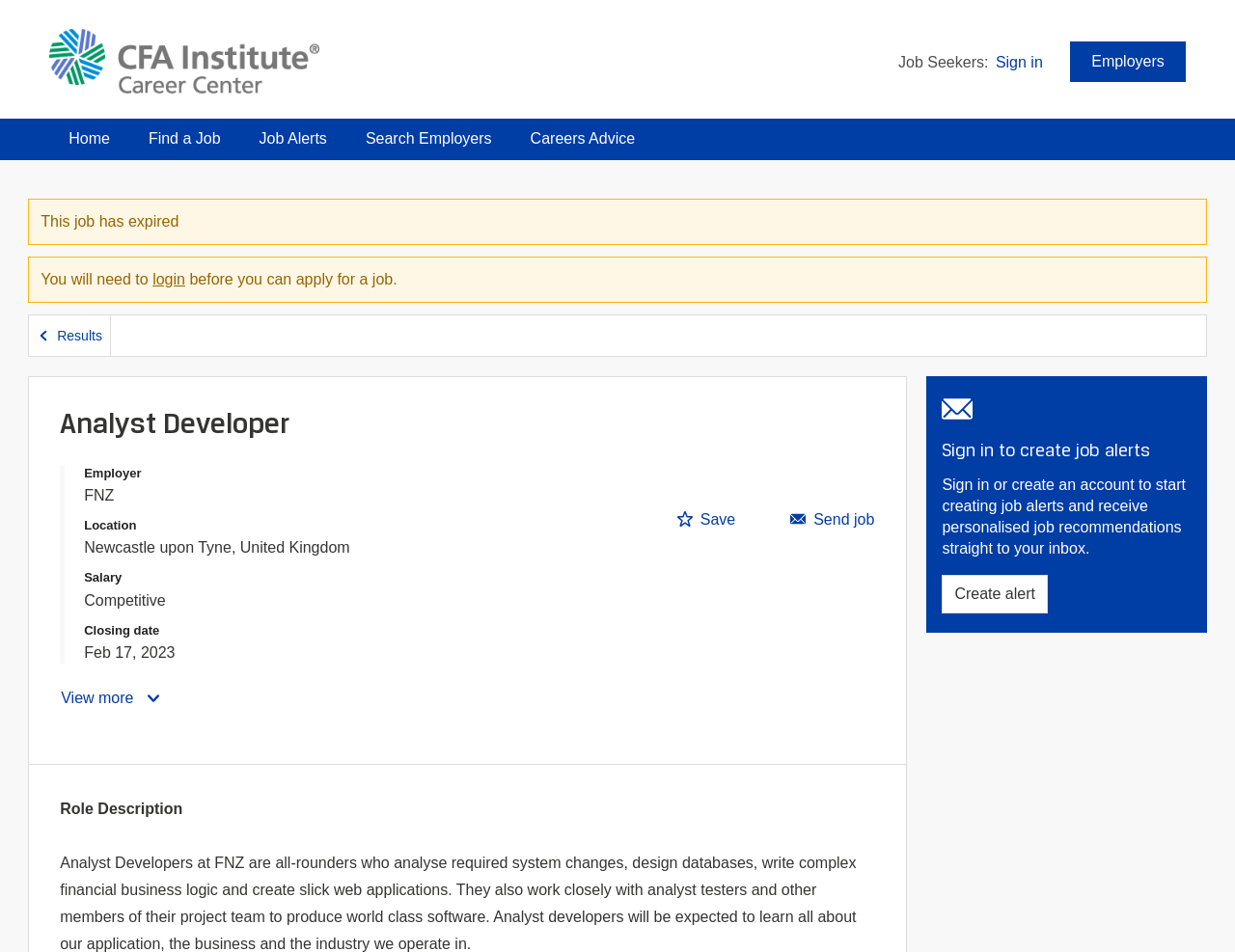Identify the bounding box coordinates of the clickable region required to complete the instruction: "Sign in". The coordinates should be given as four float numbers within the range of 0 and 1, i.e., [left, top, right, bottom].

[0.804, 0.052, 0.847, 0.08]